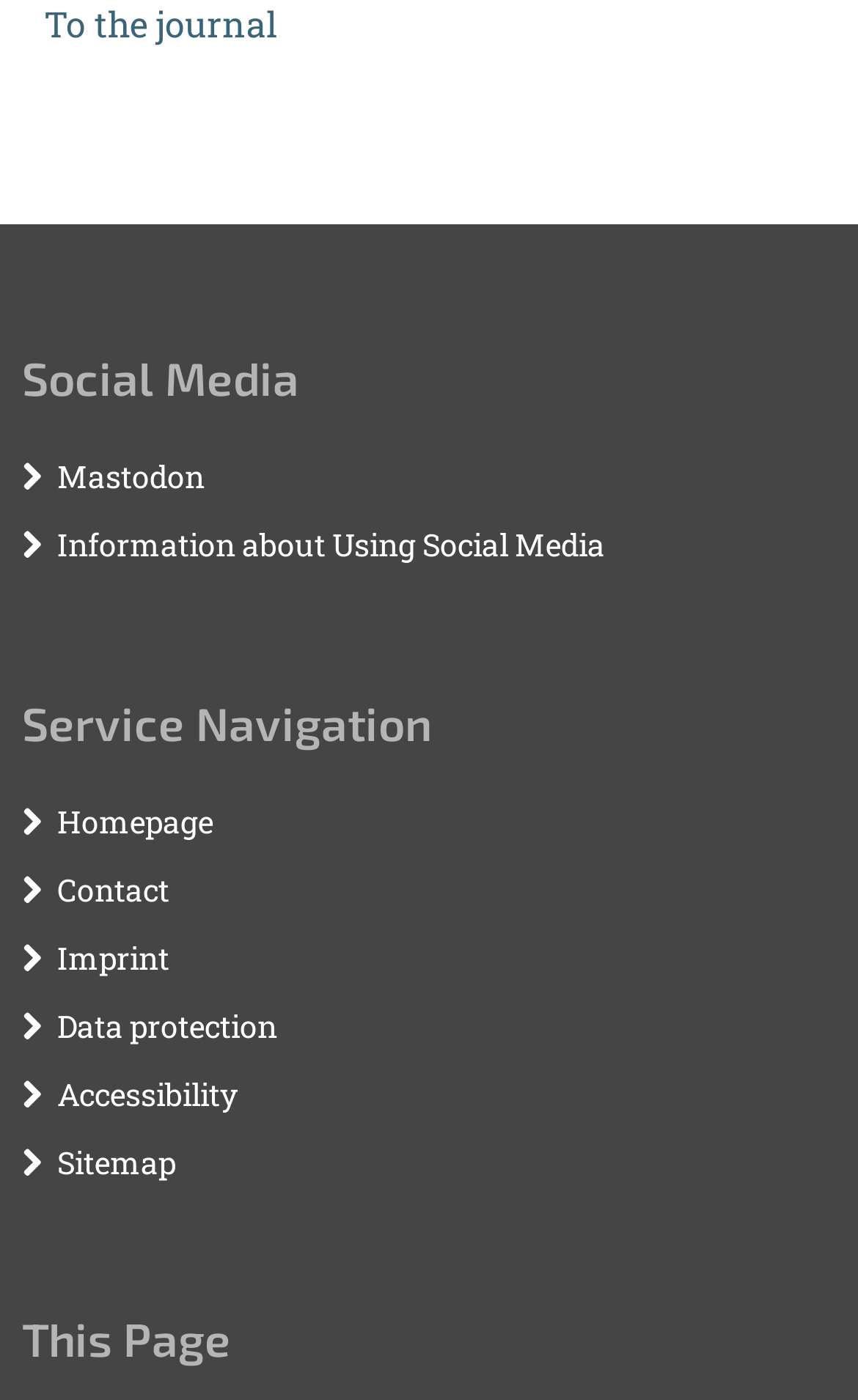Provide the bounding box coordinates of the area you need to click to execute the following instruction: "view imprint".

[0.067, 0.668, 0.197, 0.698]